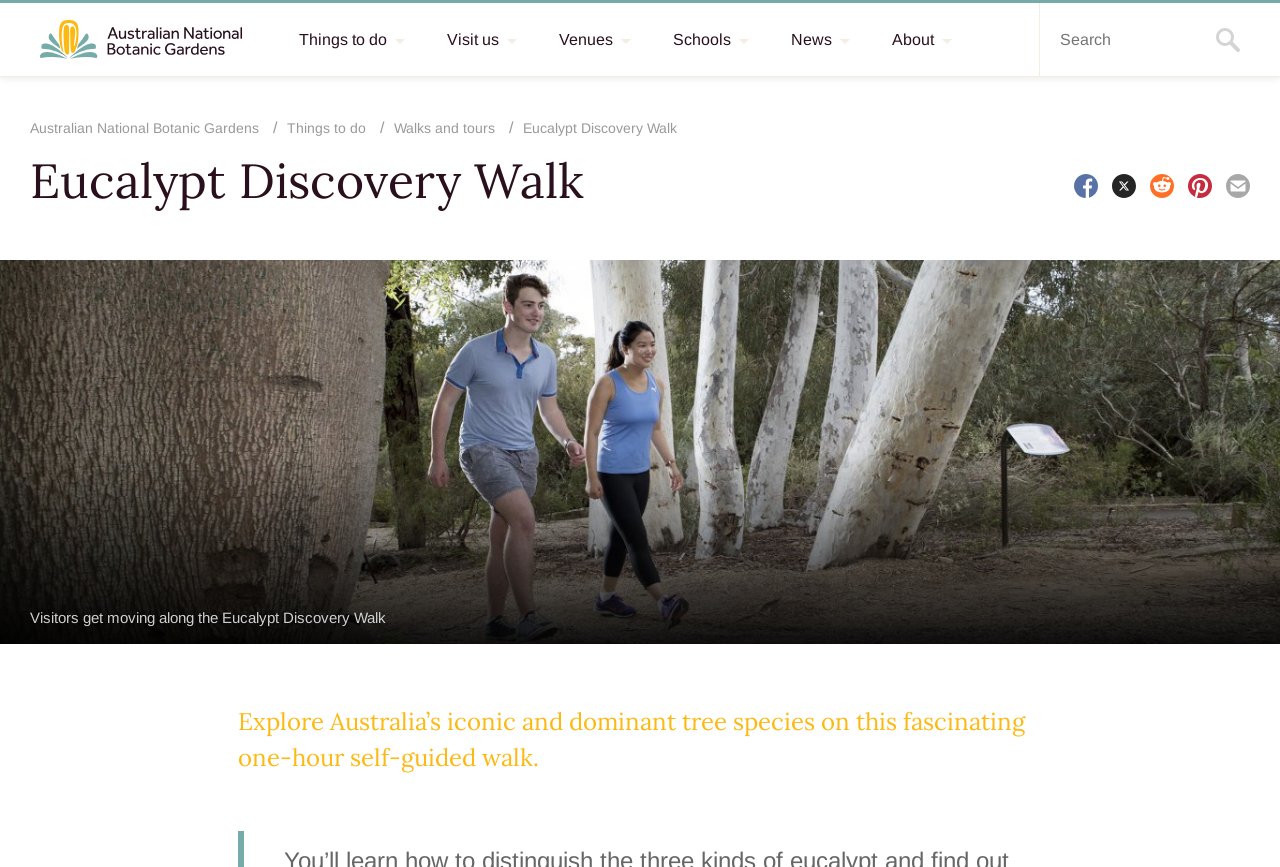Specify the bounding box coordinates of the area that needs to be clicked to achieve the following instruction: "Click on the 'Visit us' link".

[0.334, 0.003, 0.421, 0.088]